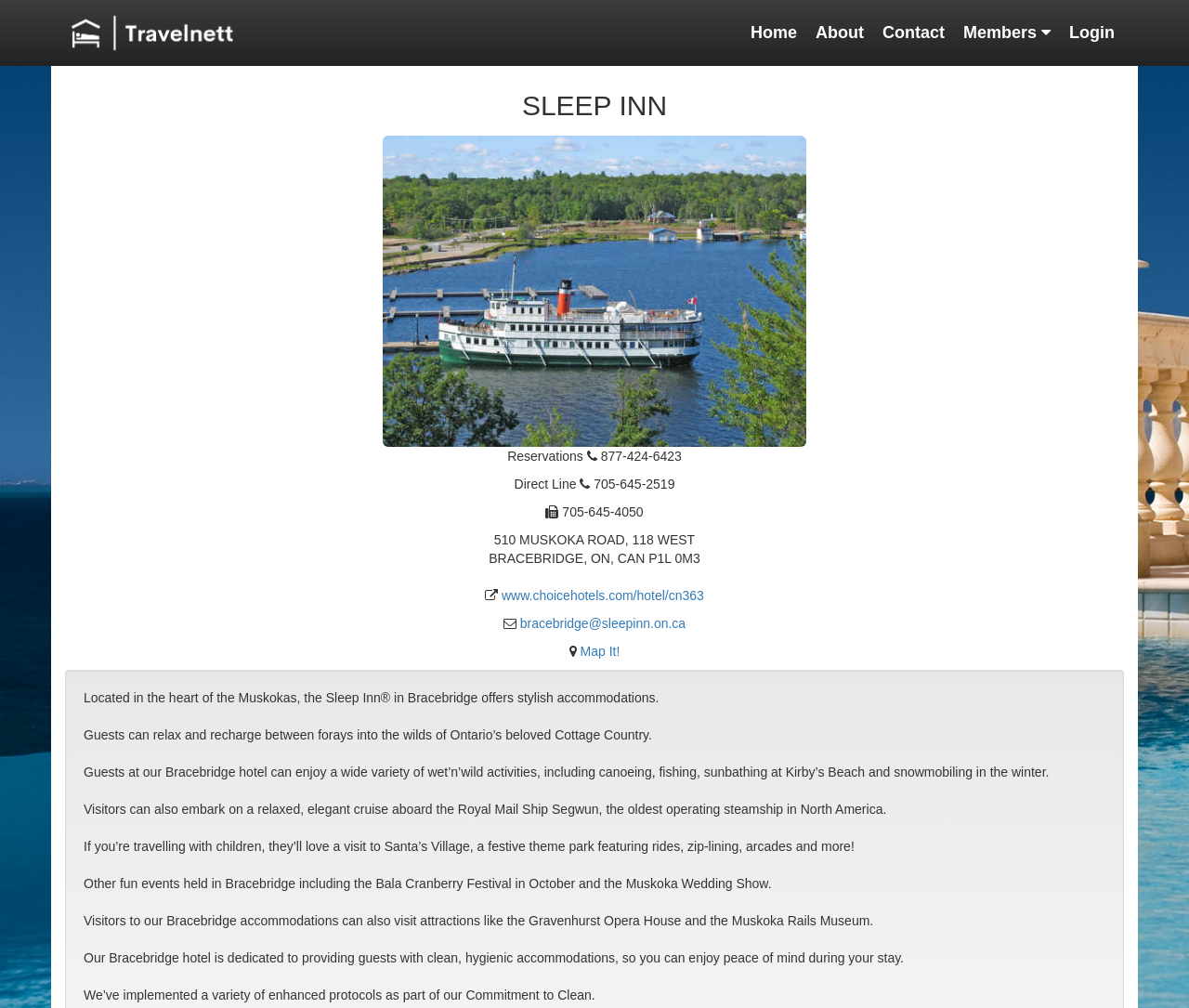What is the name of the theme park mentioned on the webpage?
Based on the visual, give a brief answer using one word or a short phrase.

Santa’s Village